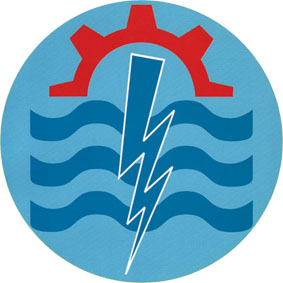What is represented by the three undulating blue lines?
Provide a detailed answer to the question using information from the image.

The three undulating blue lines, located below the gear symbol, suggest the flow of water, which is indicative of hydro-energy and is a key aspect of the logo's design.